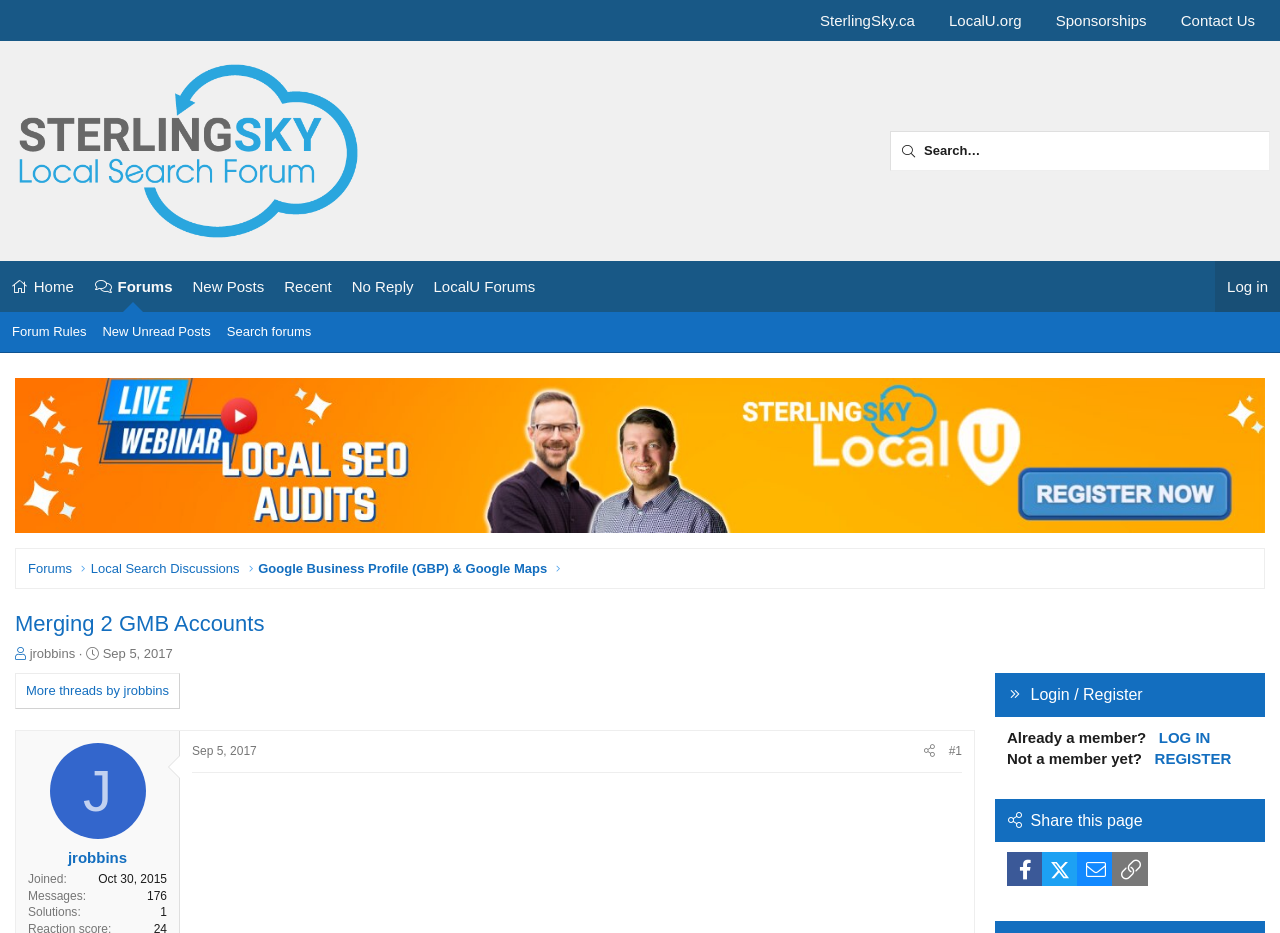Generate the text content of the main headline of the webpage.

Merging 2 GMB Accounts